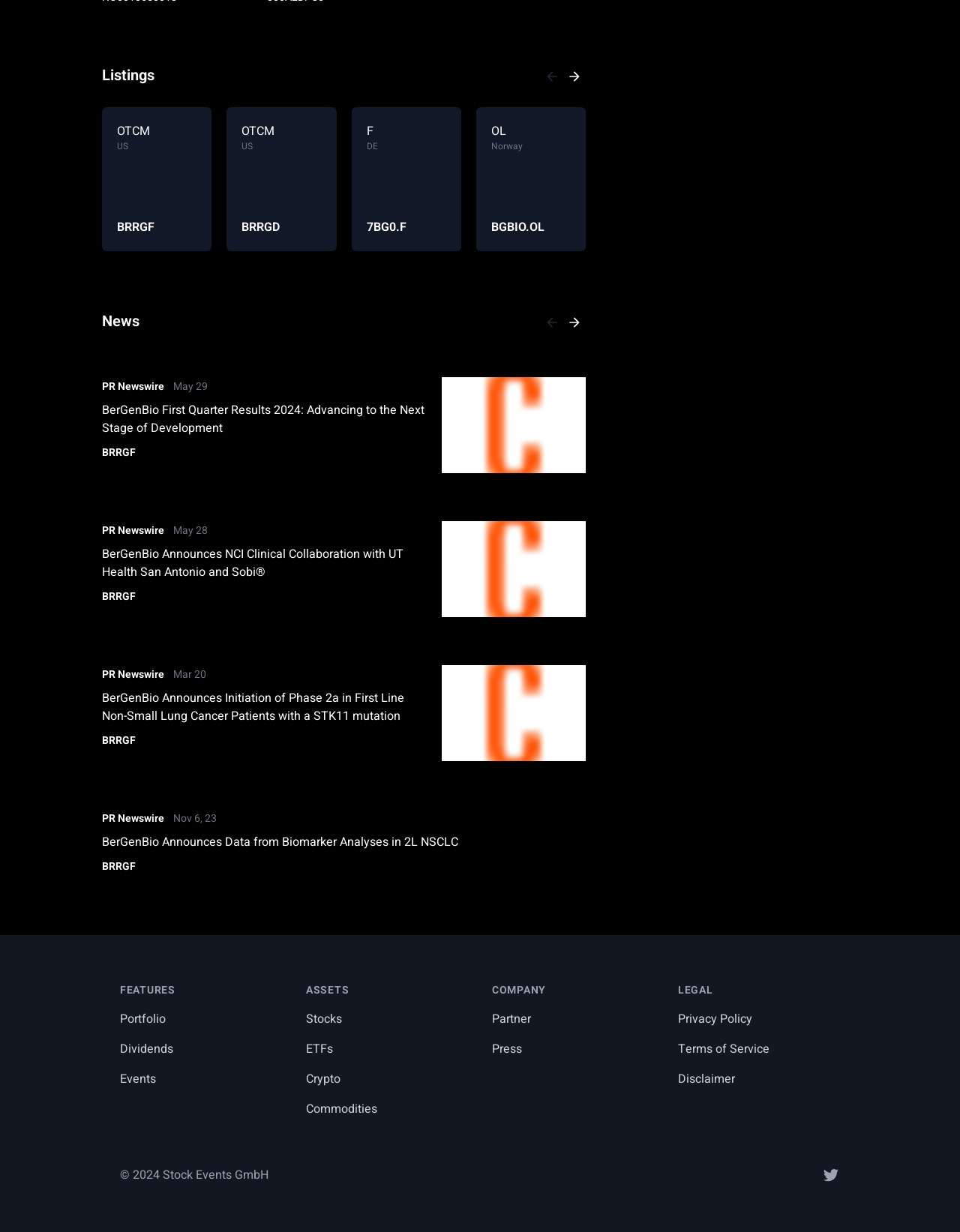Please study the image and answer the question comprehensively:
What type of assets are listed under the 'ASSETS' section?

The 'ASSETS' section lists different types of assets, including 'Stocks', 'ETFs', 'Crypto', and 'Commodities', as indicated by the link elements with these texts at coordinates [0.319, 0.82, 0.356, 0.834], [0.319, 0.844, 0.347, 0.859], [0.319, 0.869, 0.355, 0.883], and [0.319, 0.893, 0.393, 0.907] respectively.